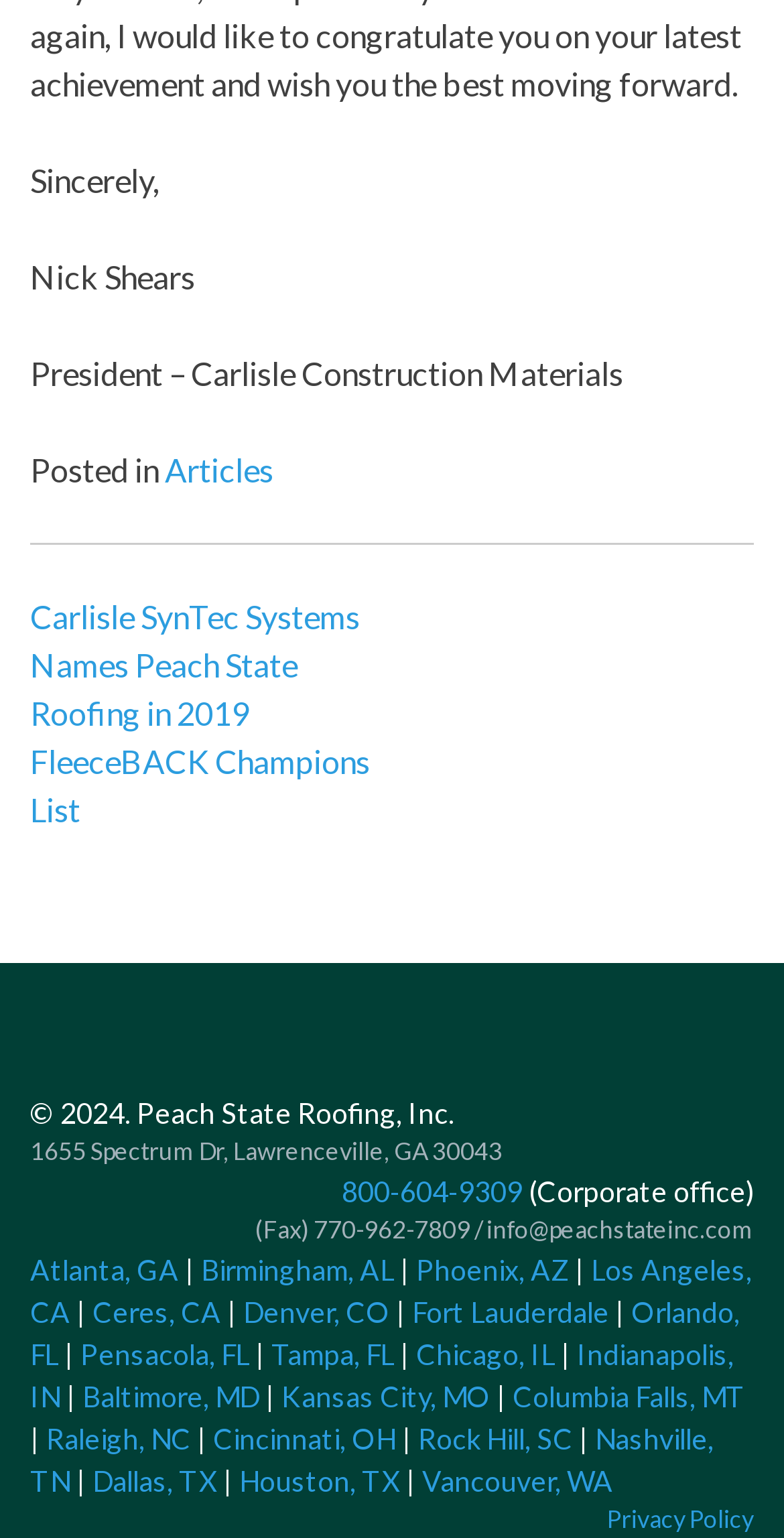Provide the bounding box coordinates of the section that needs to be clicked to accomplish the following instruction: "Click on the 'Articles' link."

[0.21, 0.293, 0.349, 0.318]